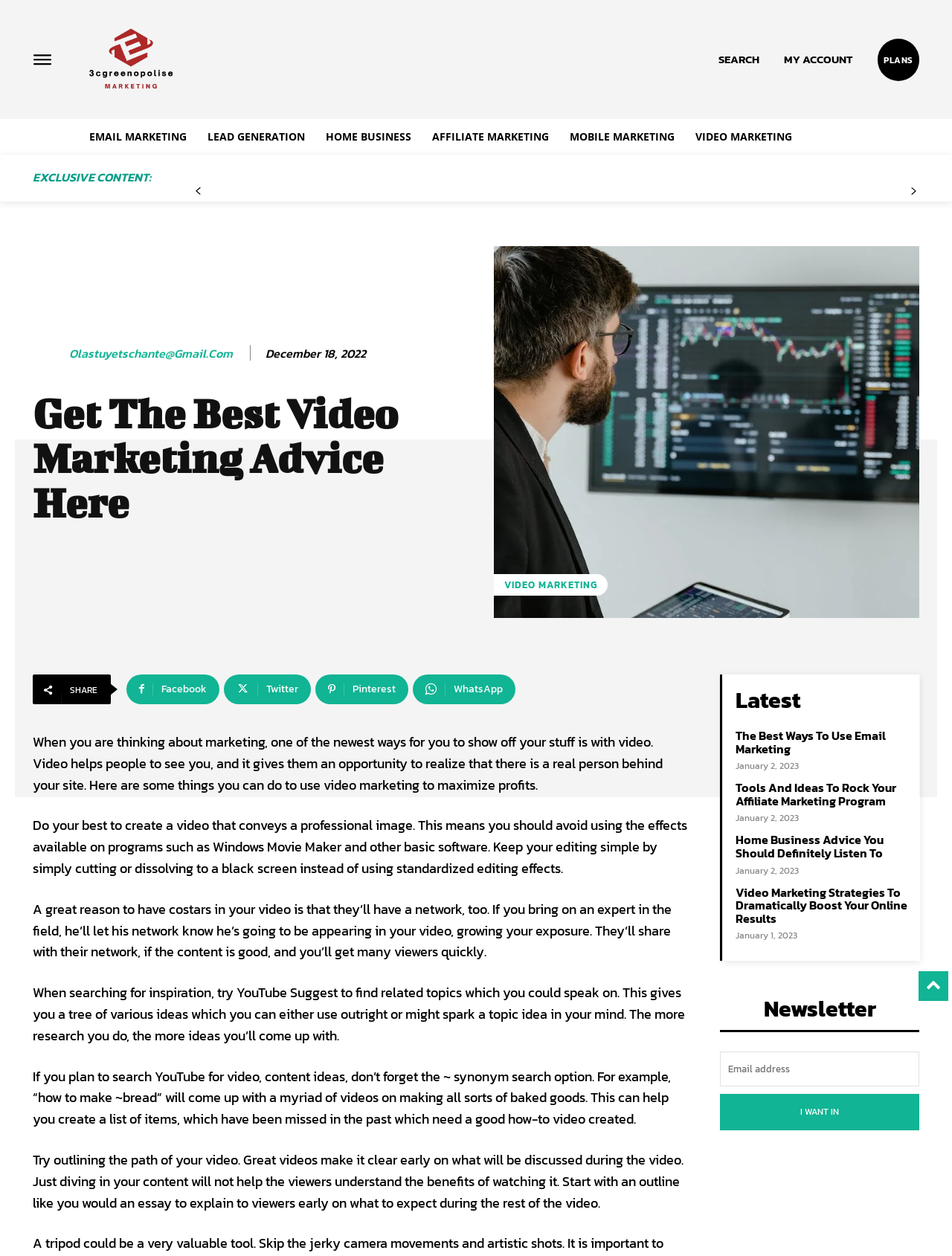Determine the coordinates of the bounding box for the clickable area needed to execute this instruction: "Enter email address in the 'email' textbox".

[0.756, 0.837, 0.966, 0.865]